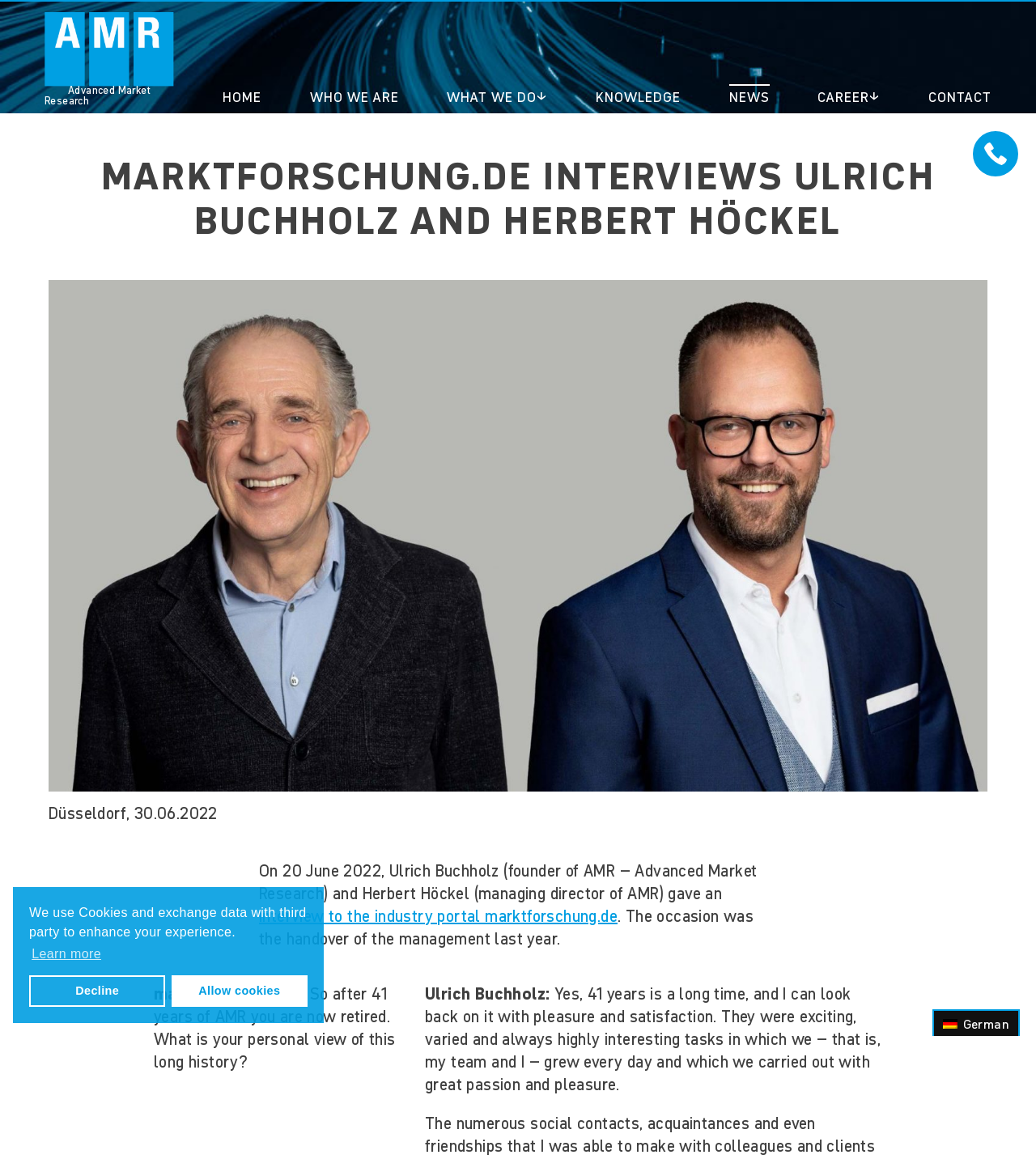What is the occasion of the interview?
Please ensure your answer to the question is detailed and covers all necessary aspects.

The text below the portraits of Ulrich Buchholz and Herbert Höckel mentions that the occasion of the interview was the handover of the management last year.